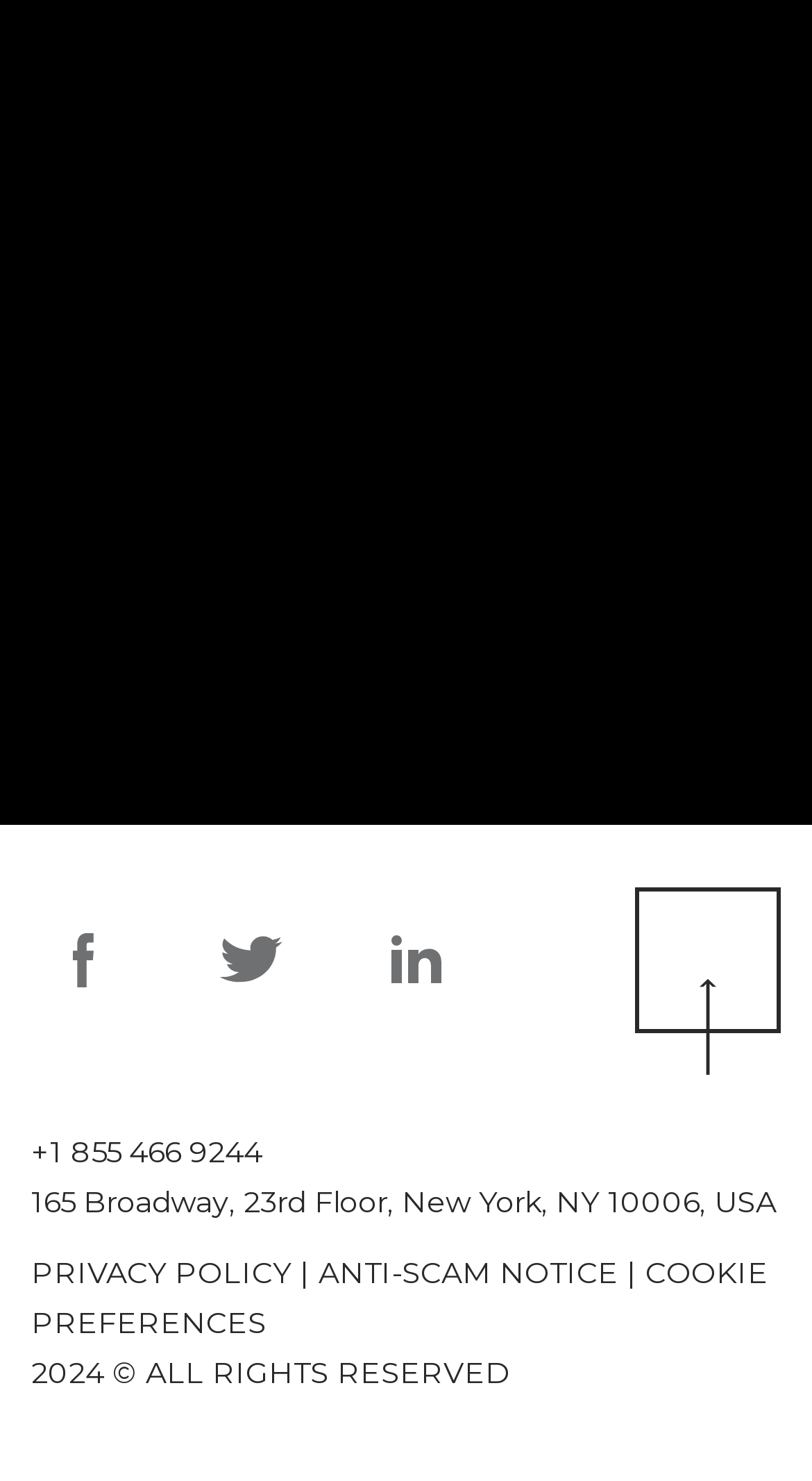Identify the coordinates of the bounding box for the element described below: "+1 855 466 9244". Return the coordinates as four float numbers between 0 and 1: [left, top, right, bottom].

[0.038, 0.765, 0.323, 0.79]